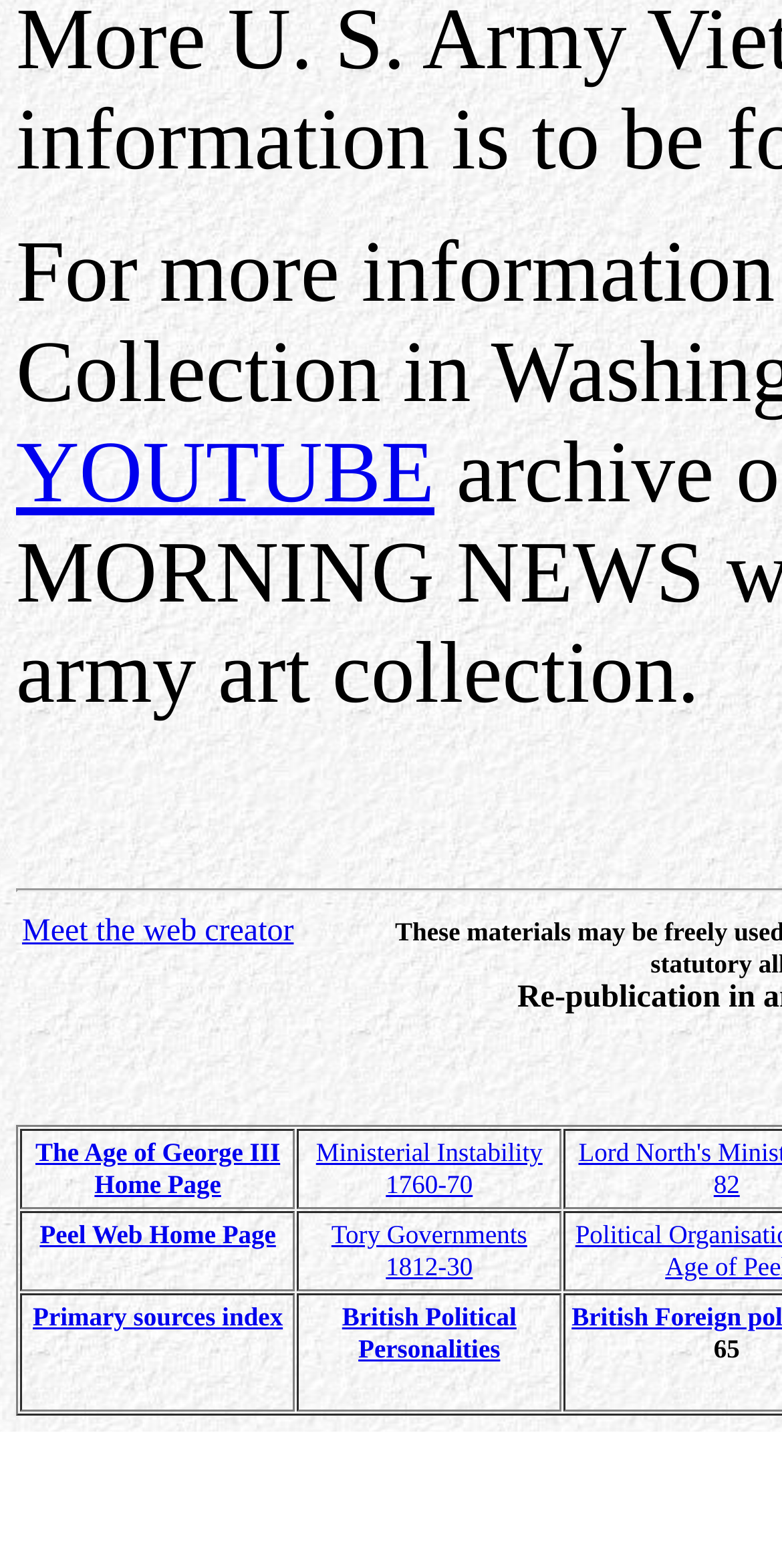Identify the bounding box coordinates for the region of the element that should be clicked to carry out the instruction: "Go to The Age of George III Home Page". The bounding box coordinates should be four float numbers between 0 and 1, i.e., [left, top, right, bottom].

[0.045, 0.725, 0.358, 0.764]